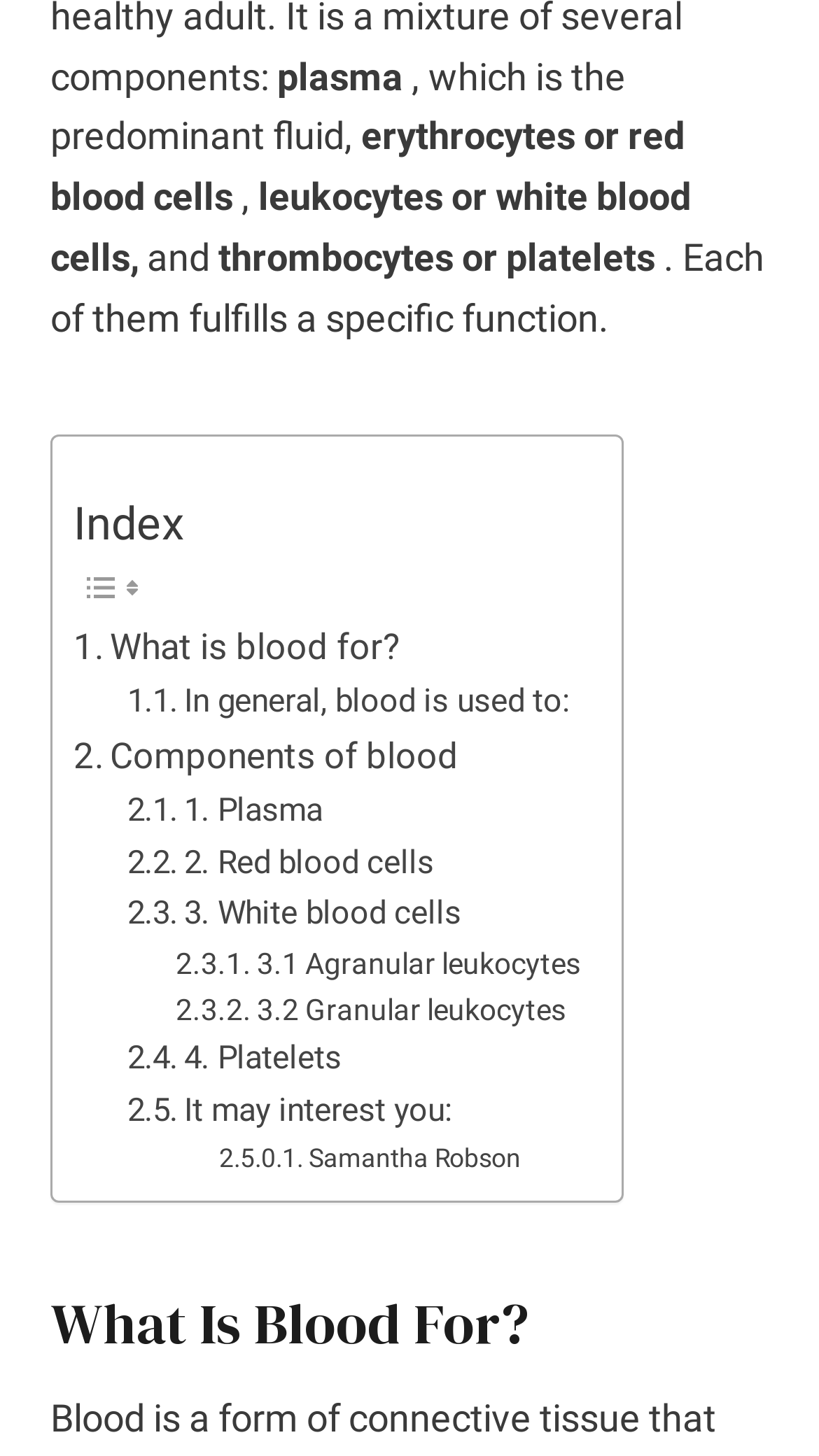Indicate the bounding box coordinates of the element that needs to be clicked to satisfy the following instruction: "Click on 'What is blood for?'". The coordinates should be four float numbers between 0 and 1, i.e., [left, top, right, bottom].

[0.09, 0.425, 0.488, 0.465]